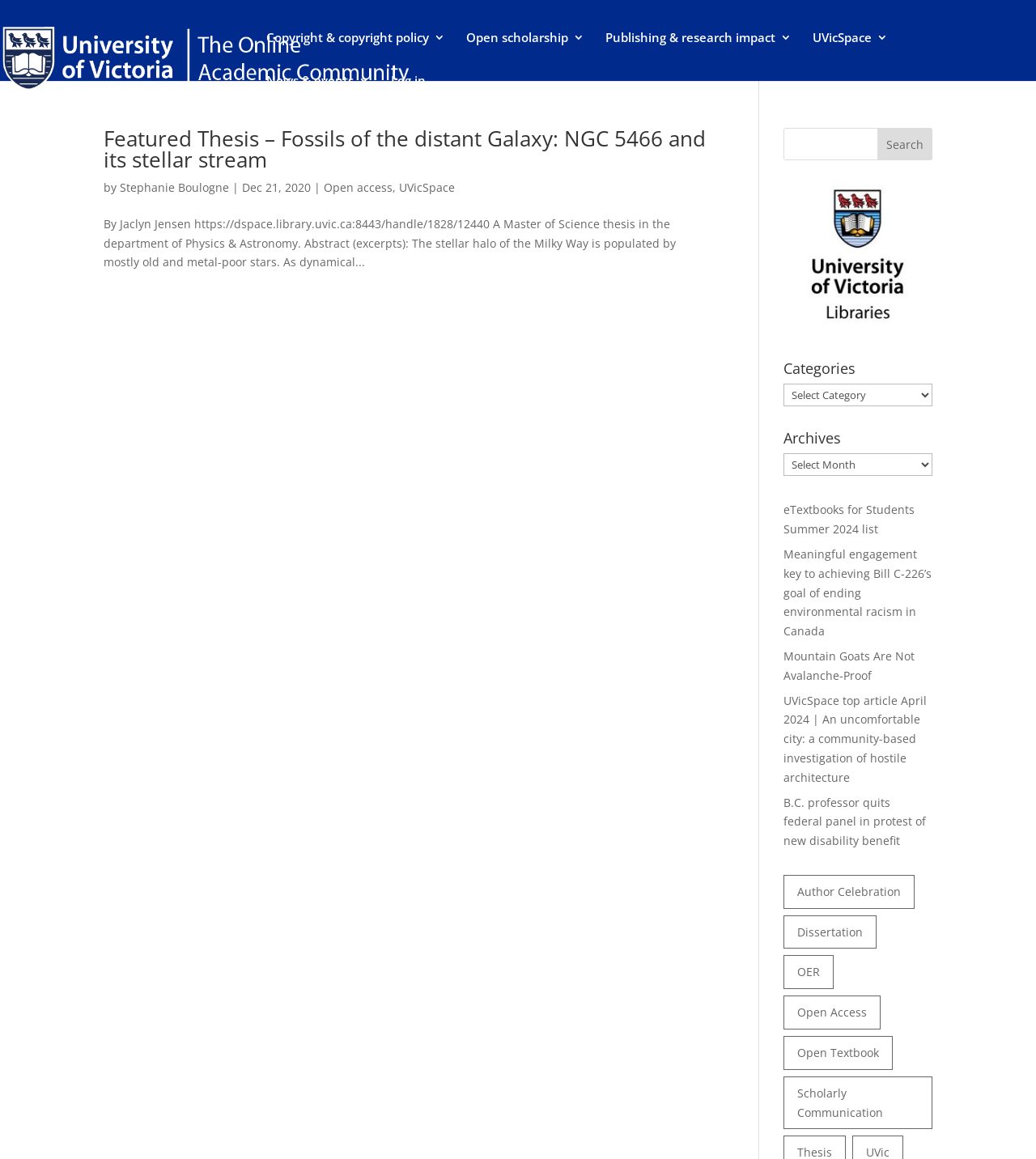Please identify the bounding box coordinates of the area that needs to be clicked to fulfill the following instruction: "Log in to the system."

[0.377, 0.064, 0.411, 0.101]